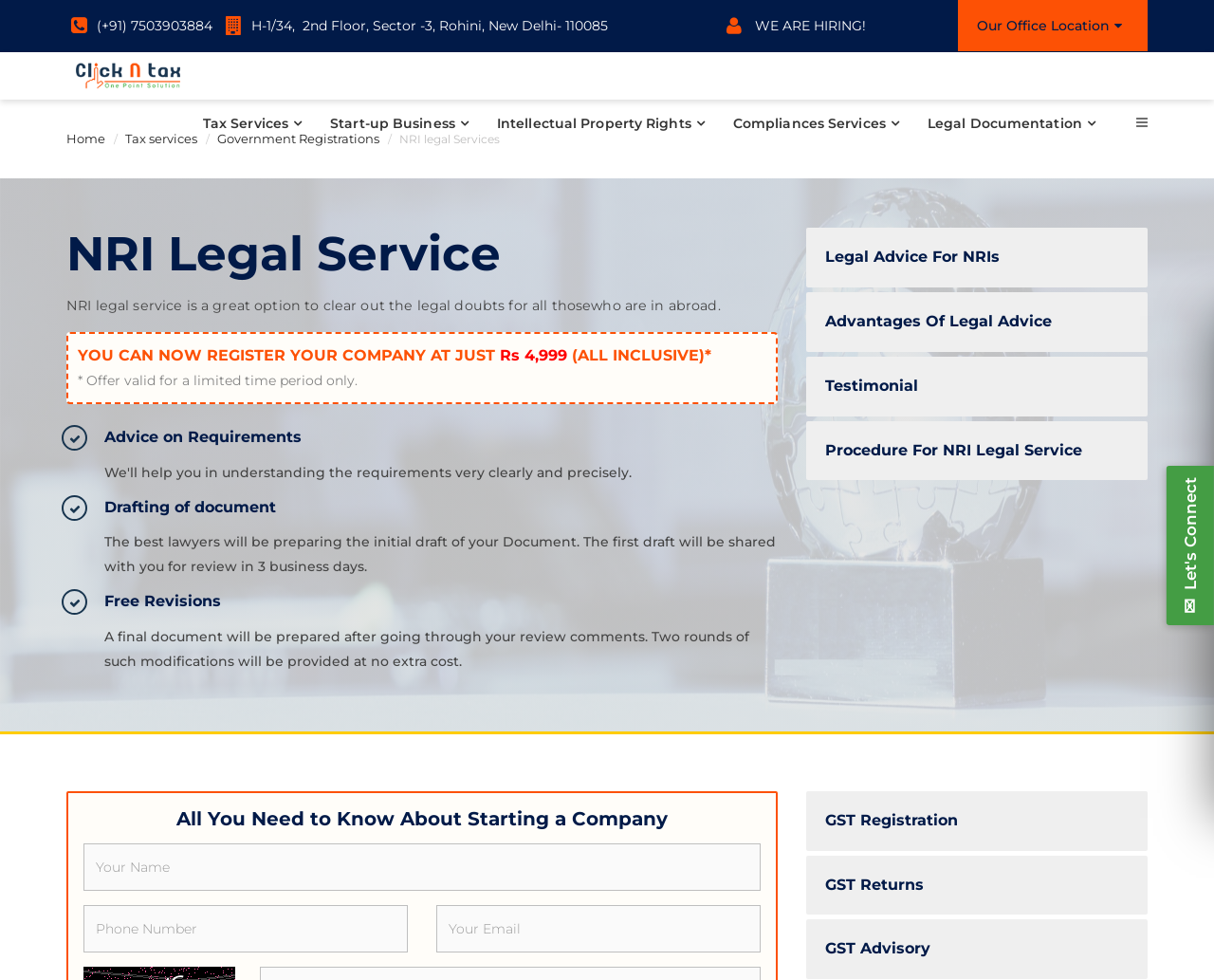Please specify the bounding box coordinates of the region to click in order to perform the following instruction: "Start a new business".

[0.26, 0.087, 0.398, 0.165]